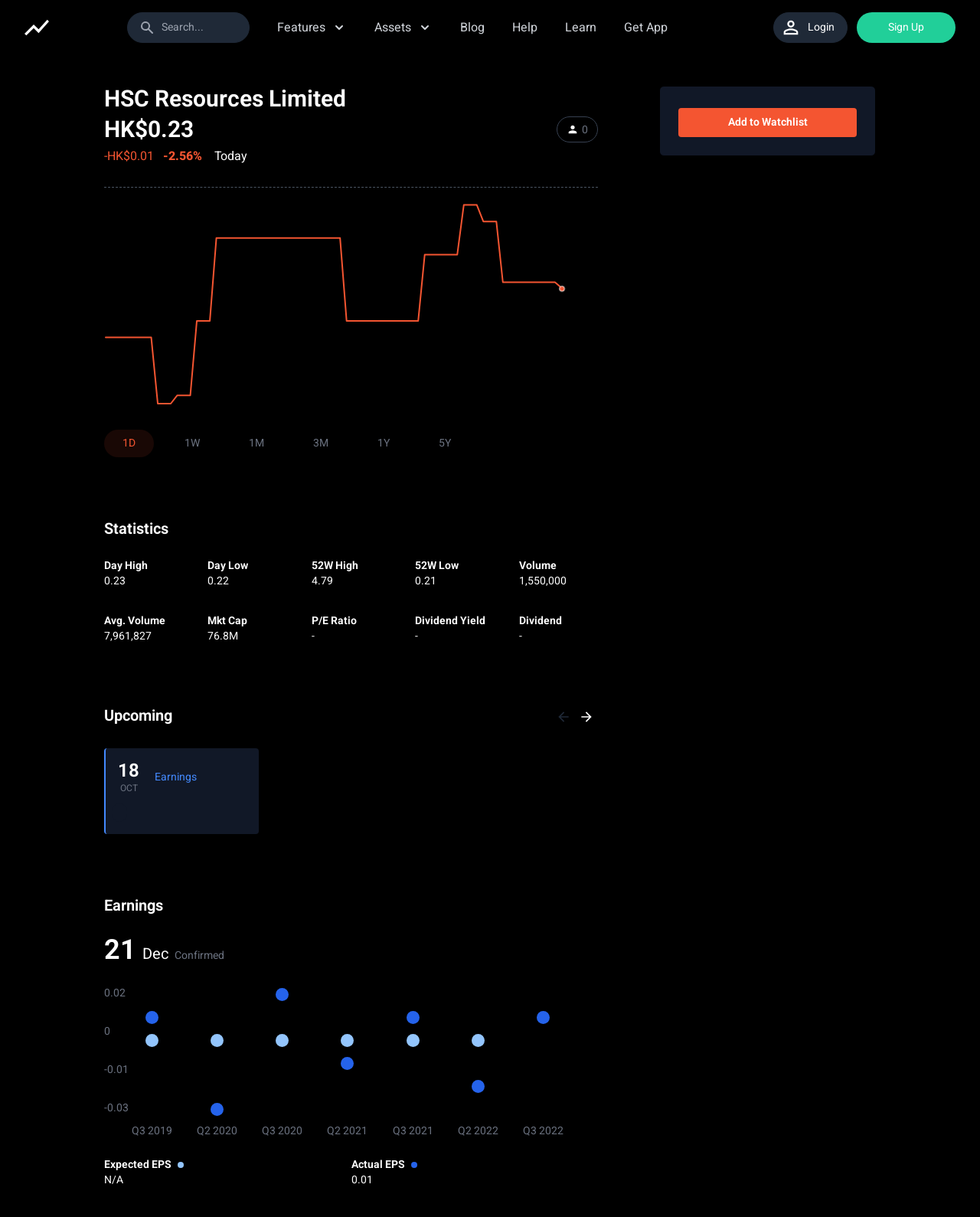Give a concise answer using one word or a phrase to the following question:
What is the type of button with the text 'Login'?

hasPopup: menu